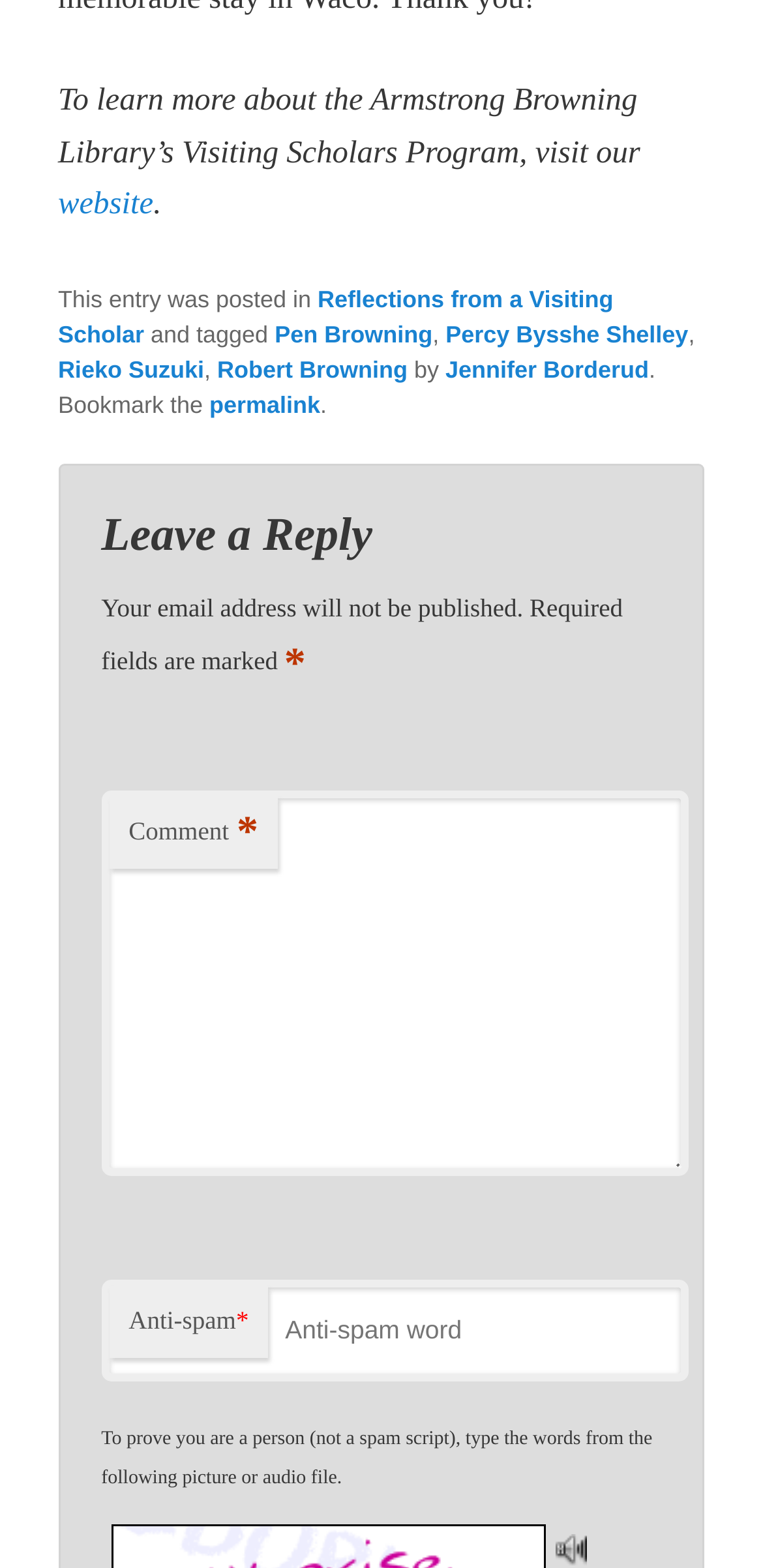Please answer the following question using a single word or phrase: What is the name of the program mentioned?

Visiting Scholars Program